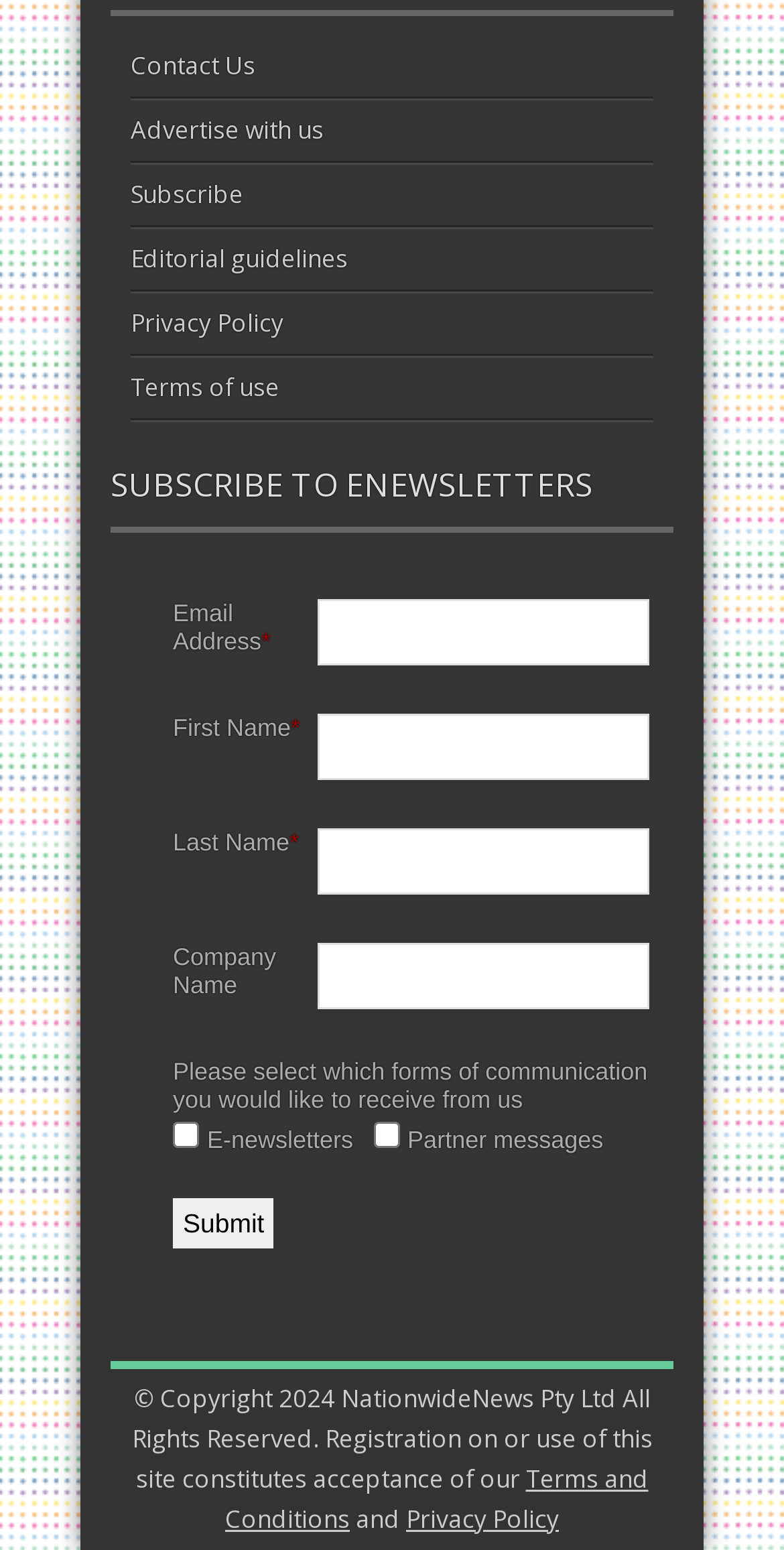Locate the bounding box coordinates of the element's region that should be clicked to carry out the following instruction: "Click submit". The coordinates need to be four float numbers between 0 and 1, i.e., [left, top, right, bottom].

[0.221, 0.773, 0.35, 0.805]